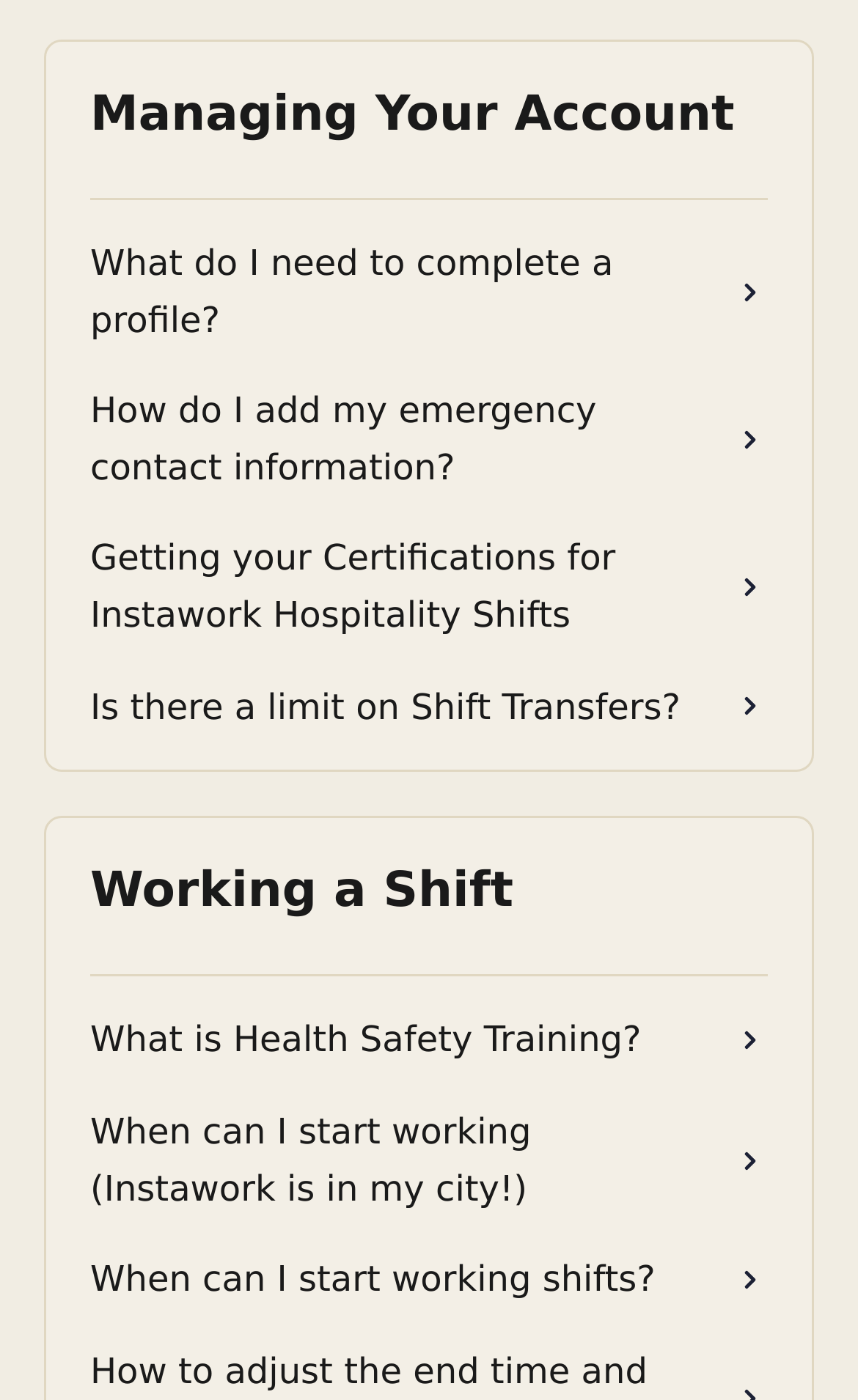Please identify the bounding box coordinates of the element that needs to be clicked to execute the following command: "Explore 'When can I start working shifts?'". Provide the bounding box using four float numbers between 0 and 1, formatted as [left, top, right, bottom].

[0.074, 0.882, 0.926, 0.947]